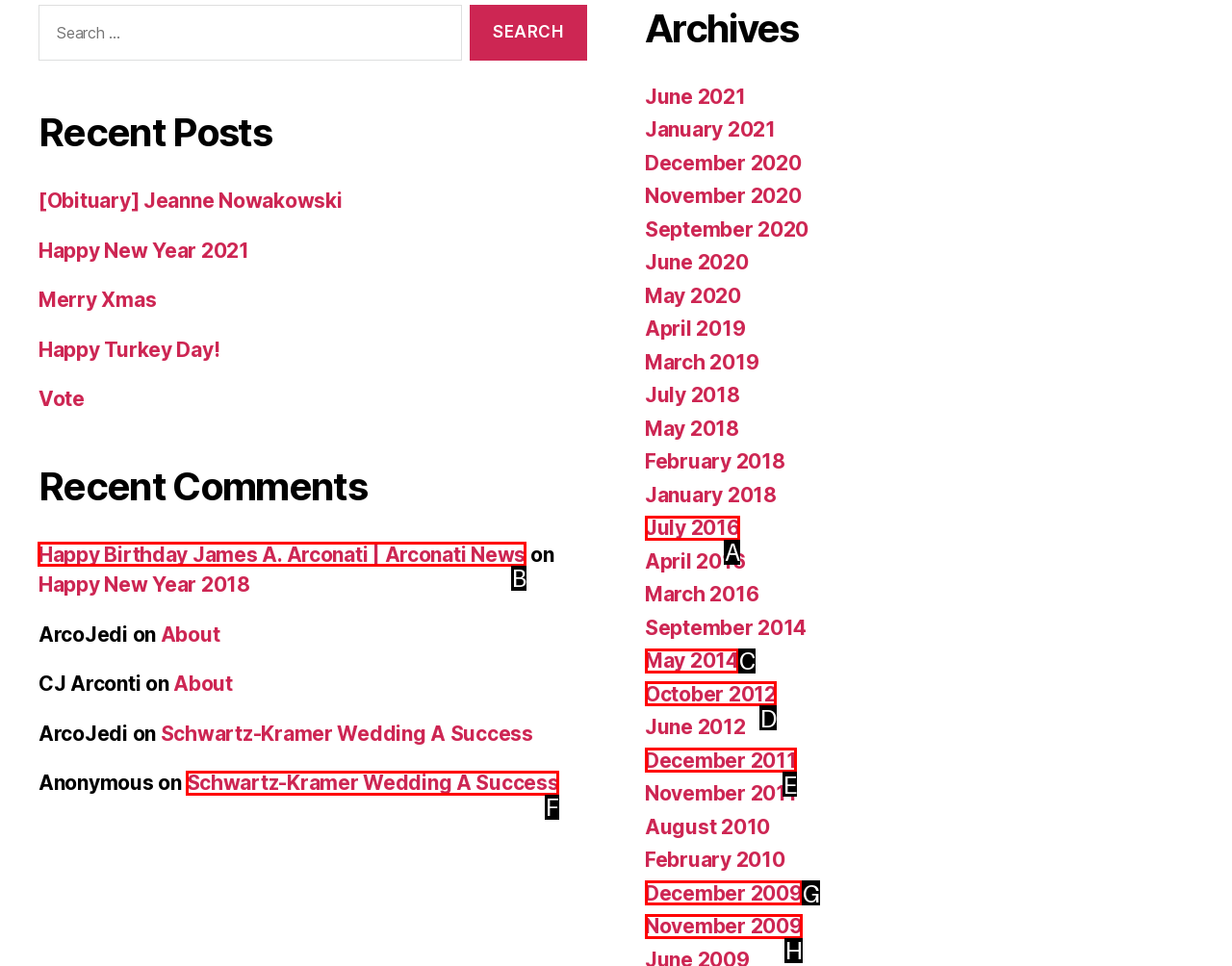Select the correct option from the given choices to perform this task: Read recent comment 'Happy Birthday James A. Arconati | Arconati News'. Provide the letter of that option.

B